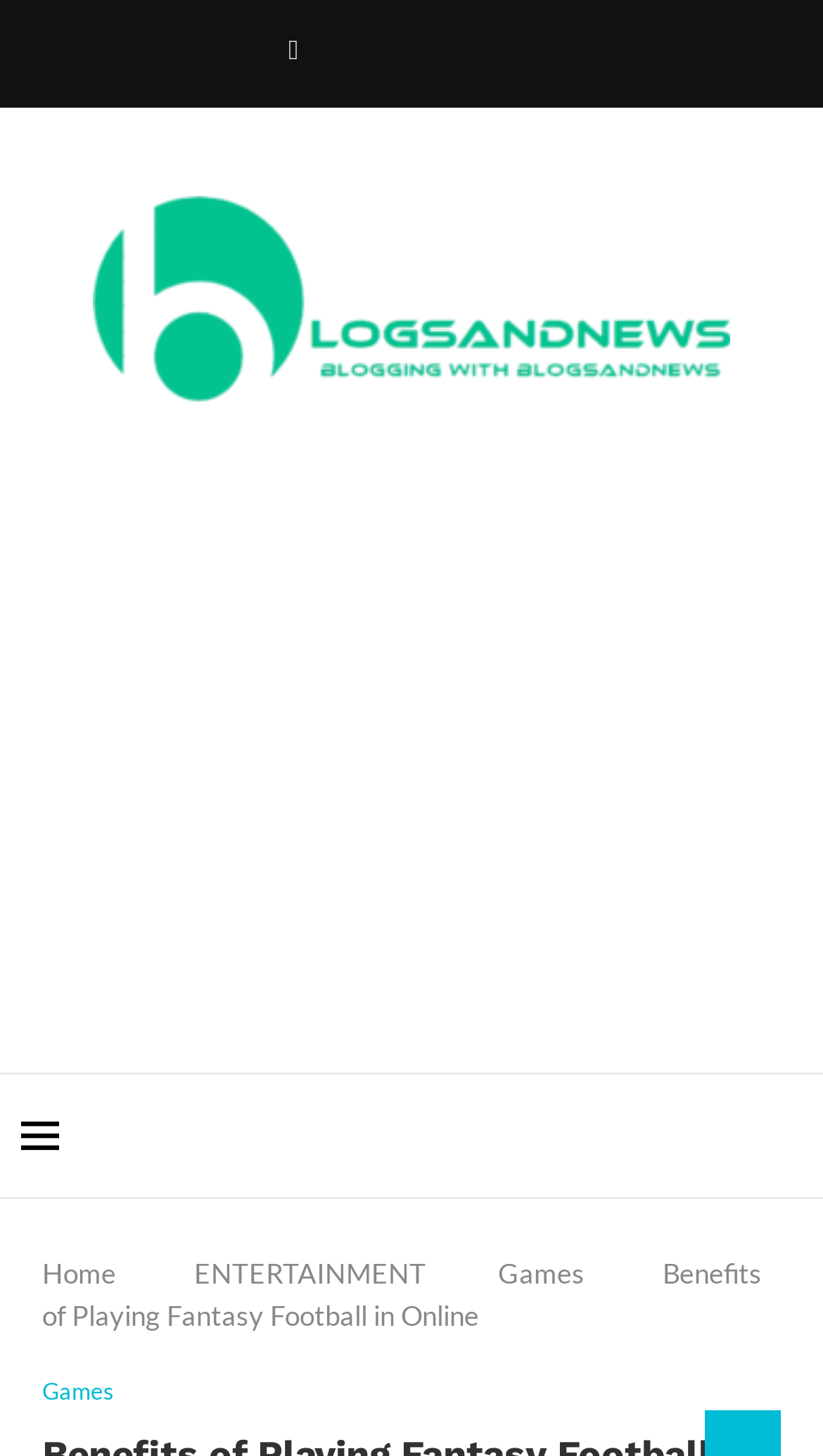Please determine the headline of the webpage and provide its content.

Benefits of Playing Fantasy Football in Online